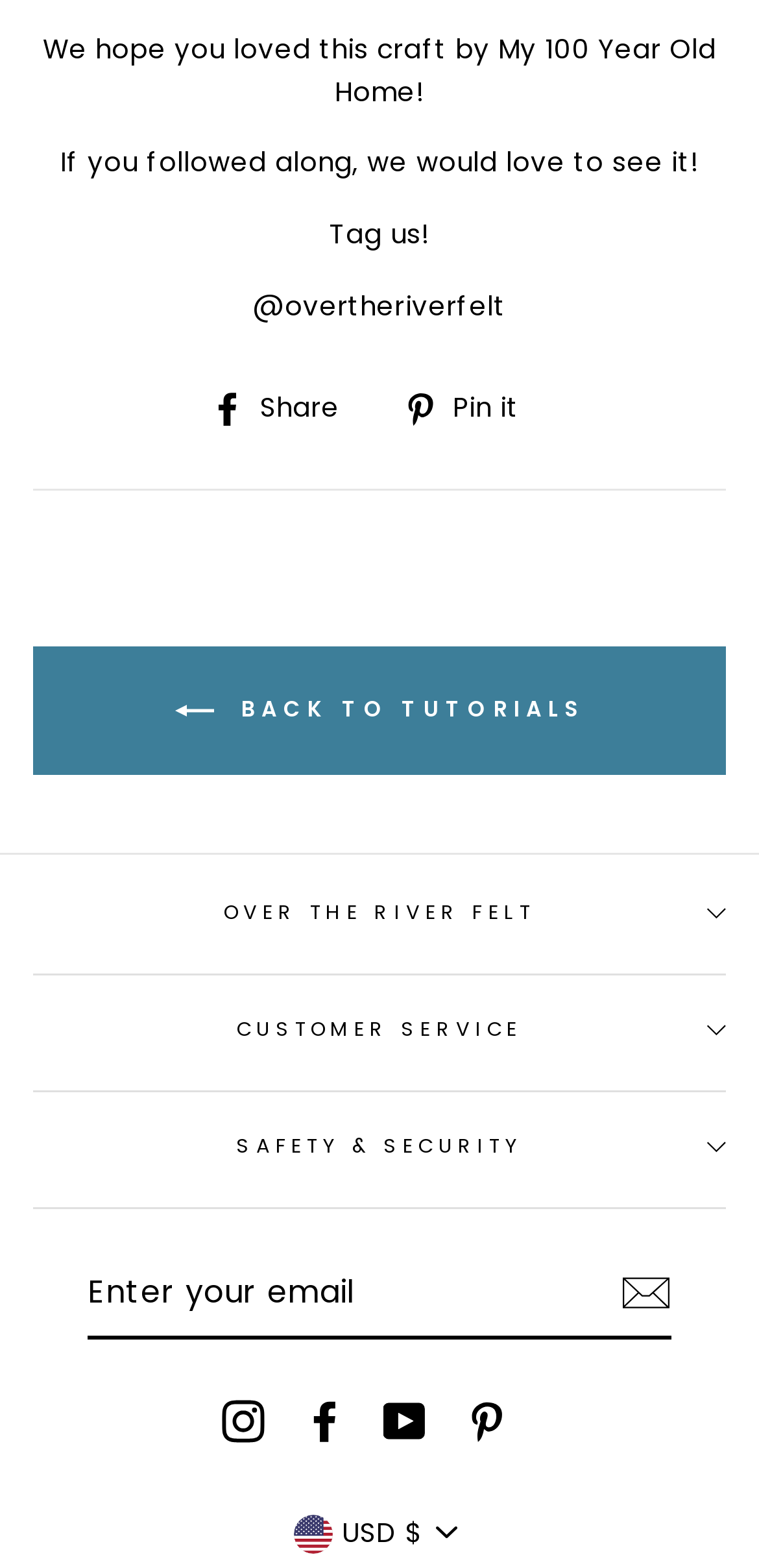Answer the question in a single word or phrase:
How many social media platforms are available to follow?

4